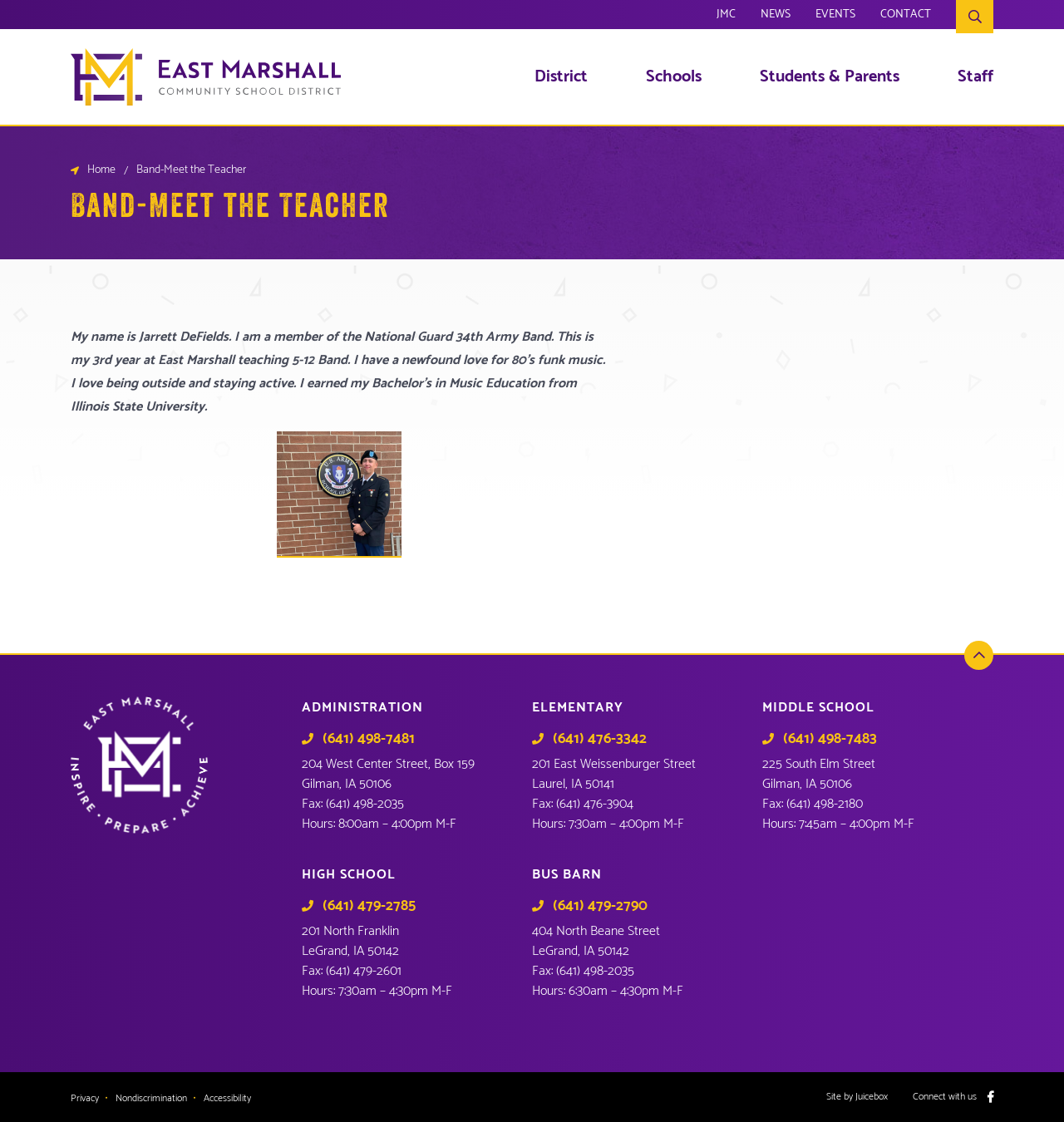Refer to the image and offer a detailed explanation in response to the question: What is the name of the band teacher?

I found the name of the band teacher by reading the text under the 'Band-Meet the Teacher' heading, which says 'My name is Jarrett DeFields...'.